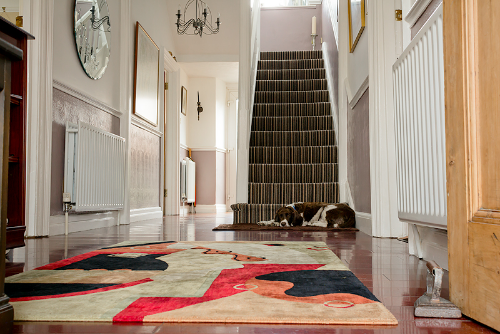What type of pattern is on the staircase carpet?
Please provide a detailed and thorough answer to the question.

The staircase, which guides the eye upward, is carpeted in a classic striped pattern, contributing to the overall elegant and comfortable ambiance of the hallway.